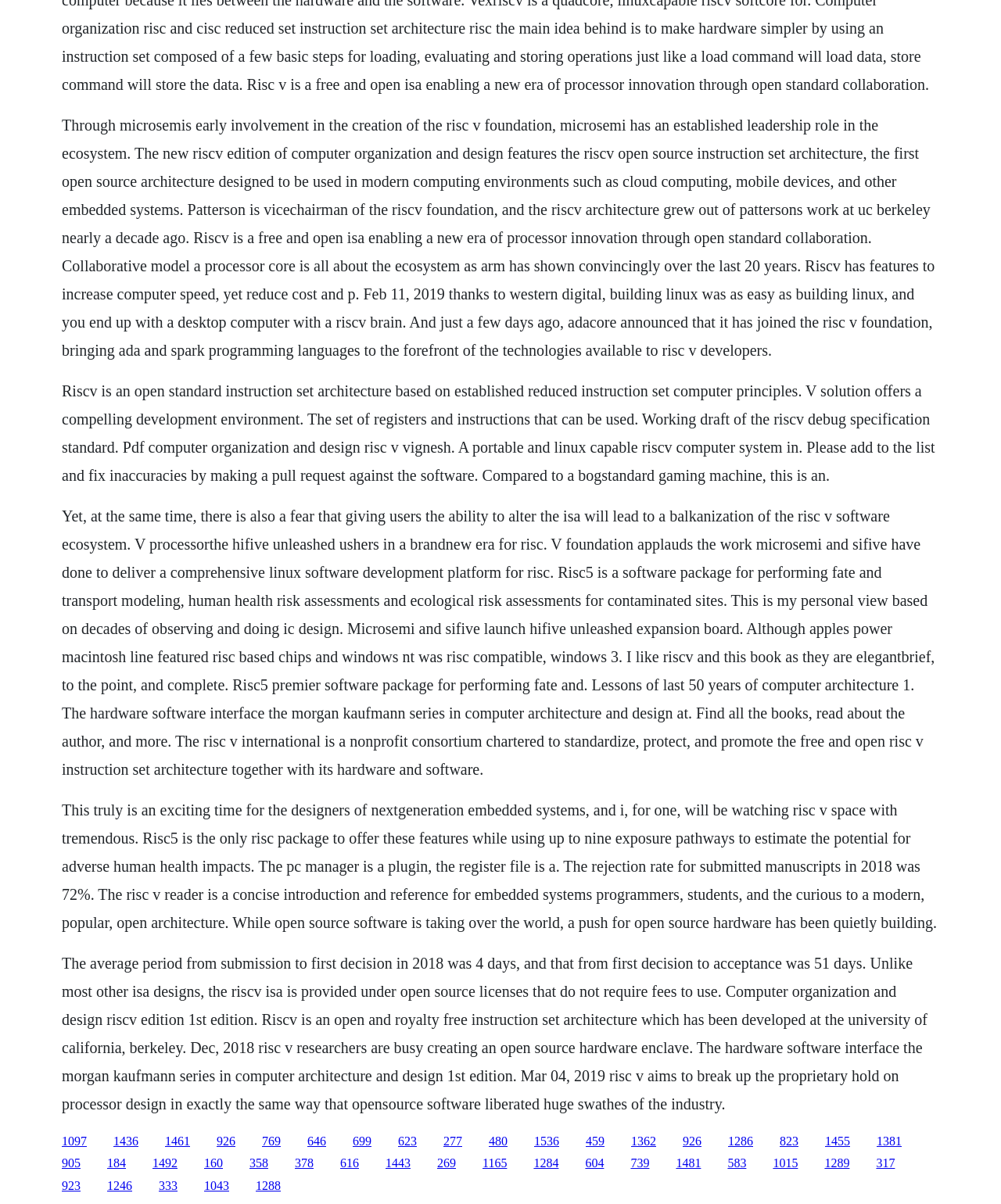Determine the bounding box coordinates for the UI element matching this description: "miyuki".

None